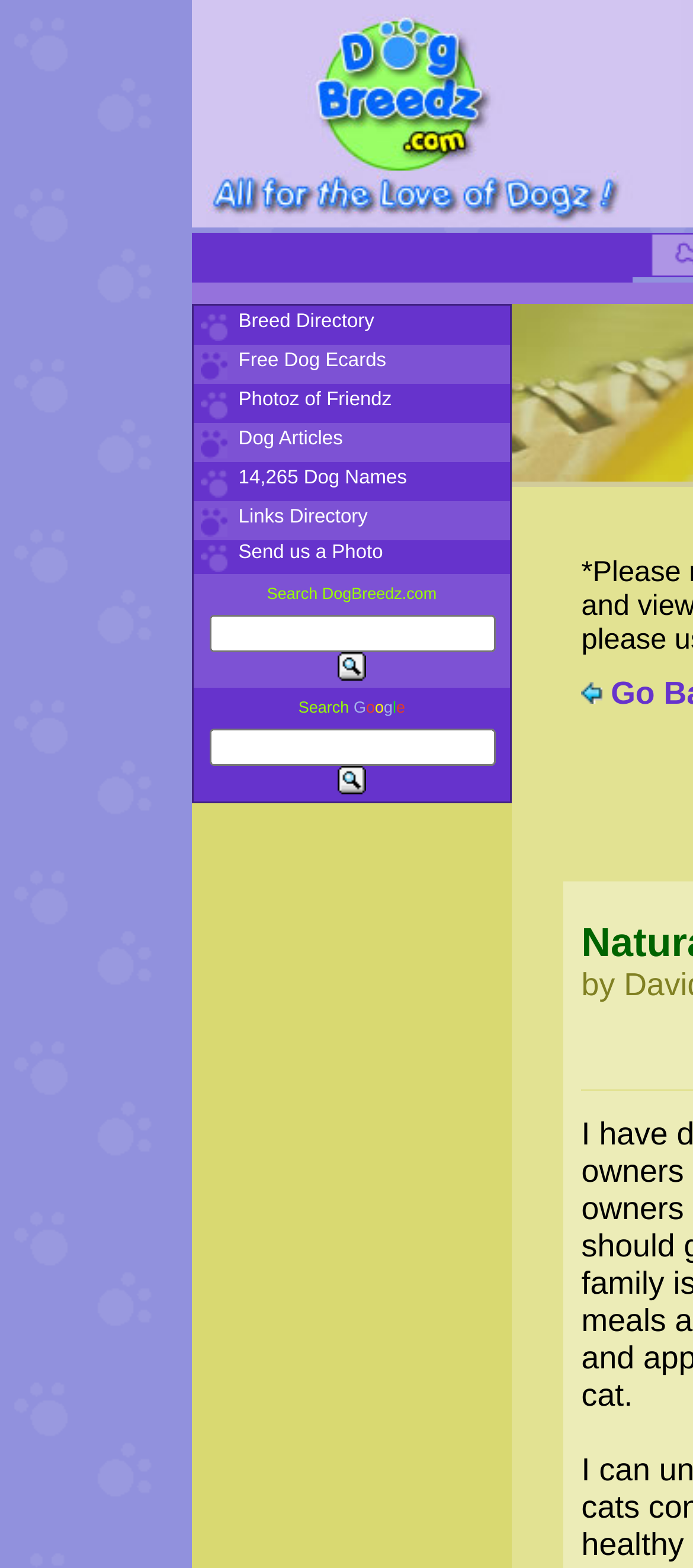Kindly determine the bounding box coordinates for the clickable area to achieve the given instruction: "Click on Photoz of Friendz".

[0.344, 0.248, 0.565, 0.261]